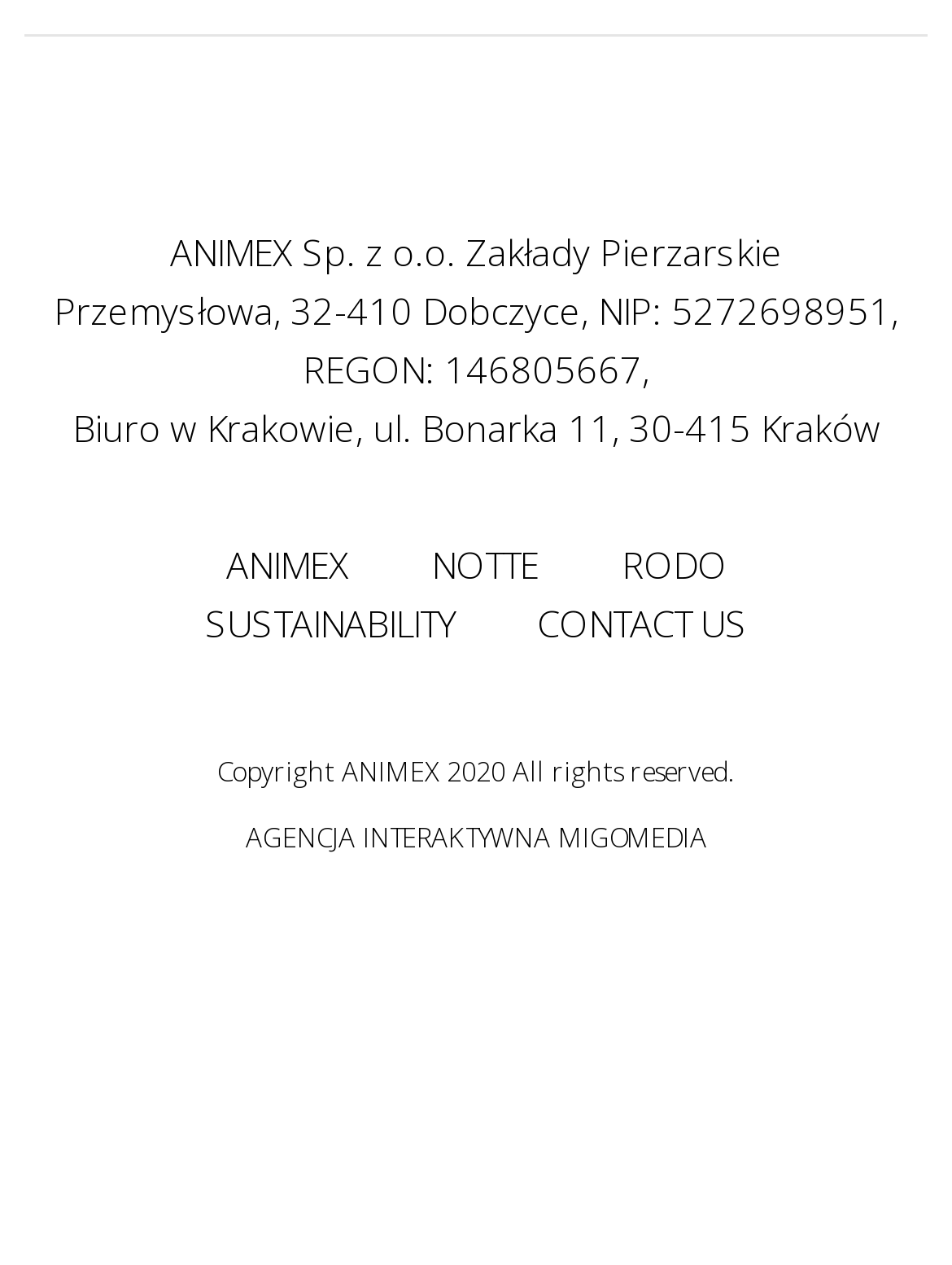Please provide the bounding box coordinates for the UI element as described: "Animex". The coordinates must be four floats between 0 and 1, represented as [left, top, right, bottom].

[0.237, 0.426, 0.365, 0.465]